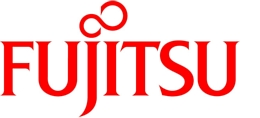Based on the image, provide a detailed response to the question:
What symbol is above the 'F'?

The stylized infinity symbol is placed above the letter 'F' in the Fujitsu logo, which reflects the company's commitment to innovation and its pivotal role in technology solutions.